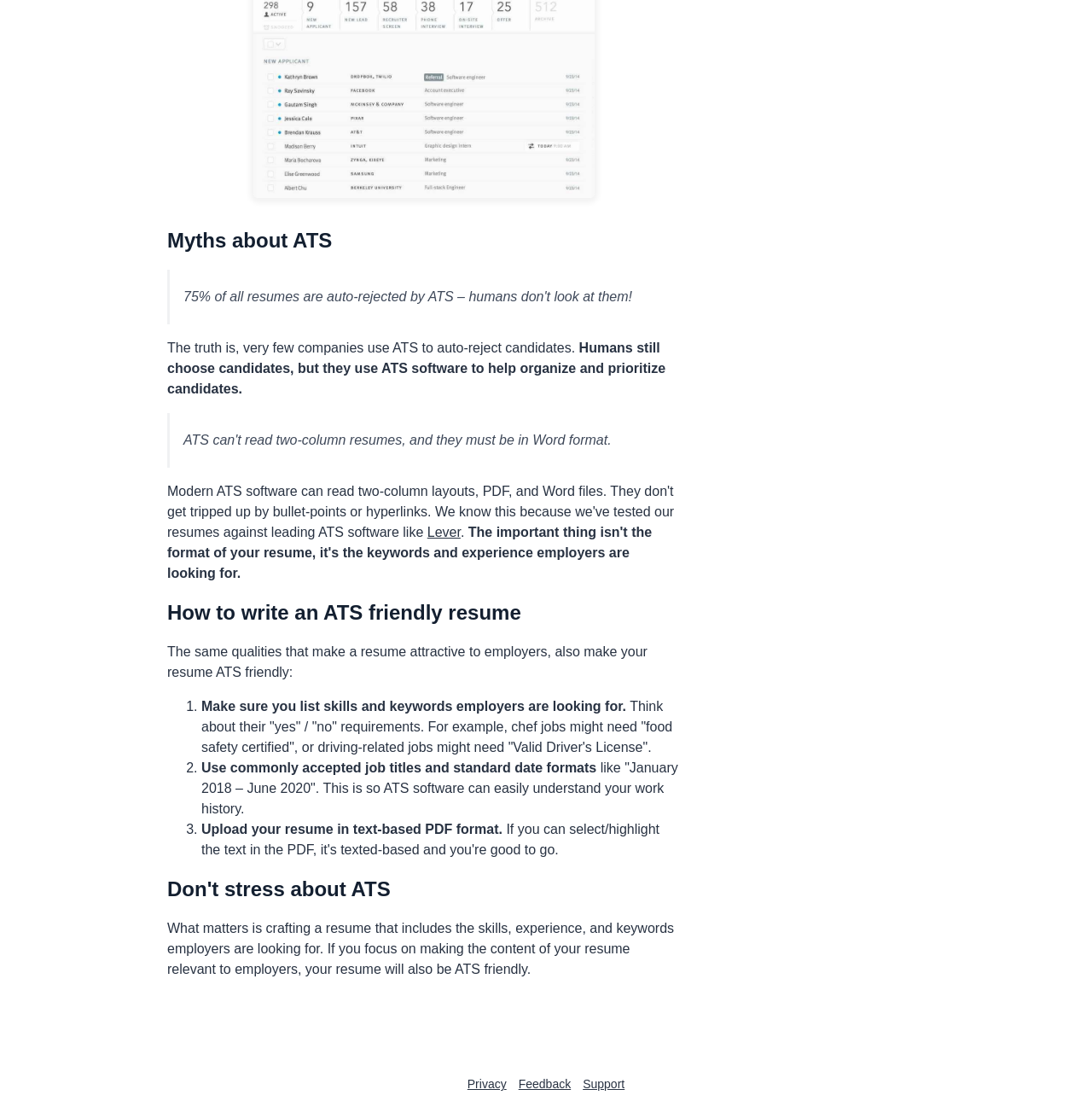Find the bounding box coordinates for the element described here: "Support".

[0.528, 0.968, 0.578, 0.991]